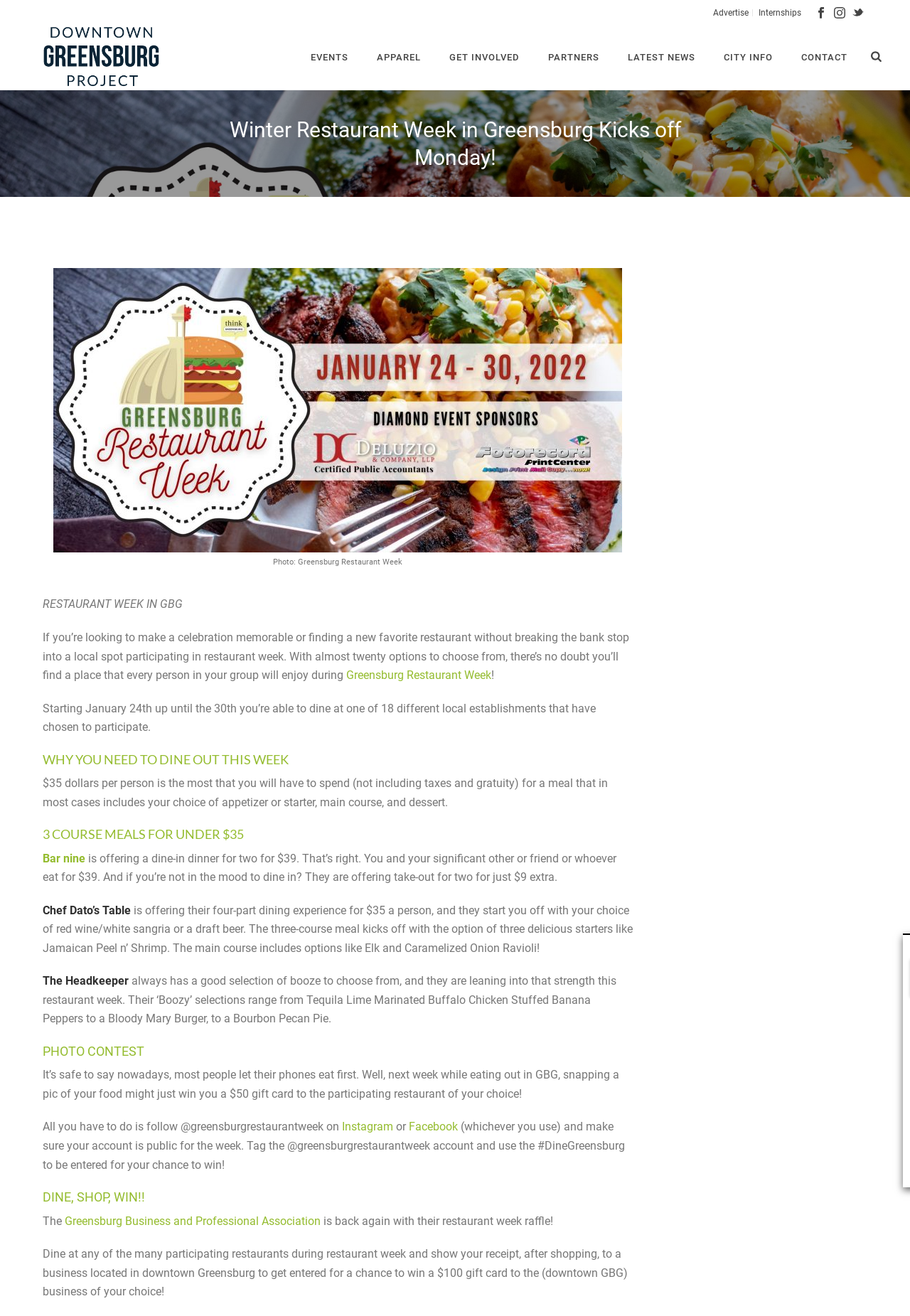Given the description "Events", determine the bounding box of the corresponding UI element.

[0.326, 0.037, 0.399, 0.05]